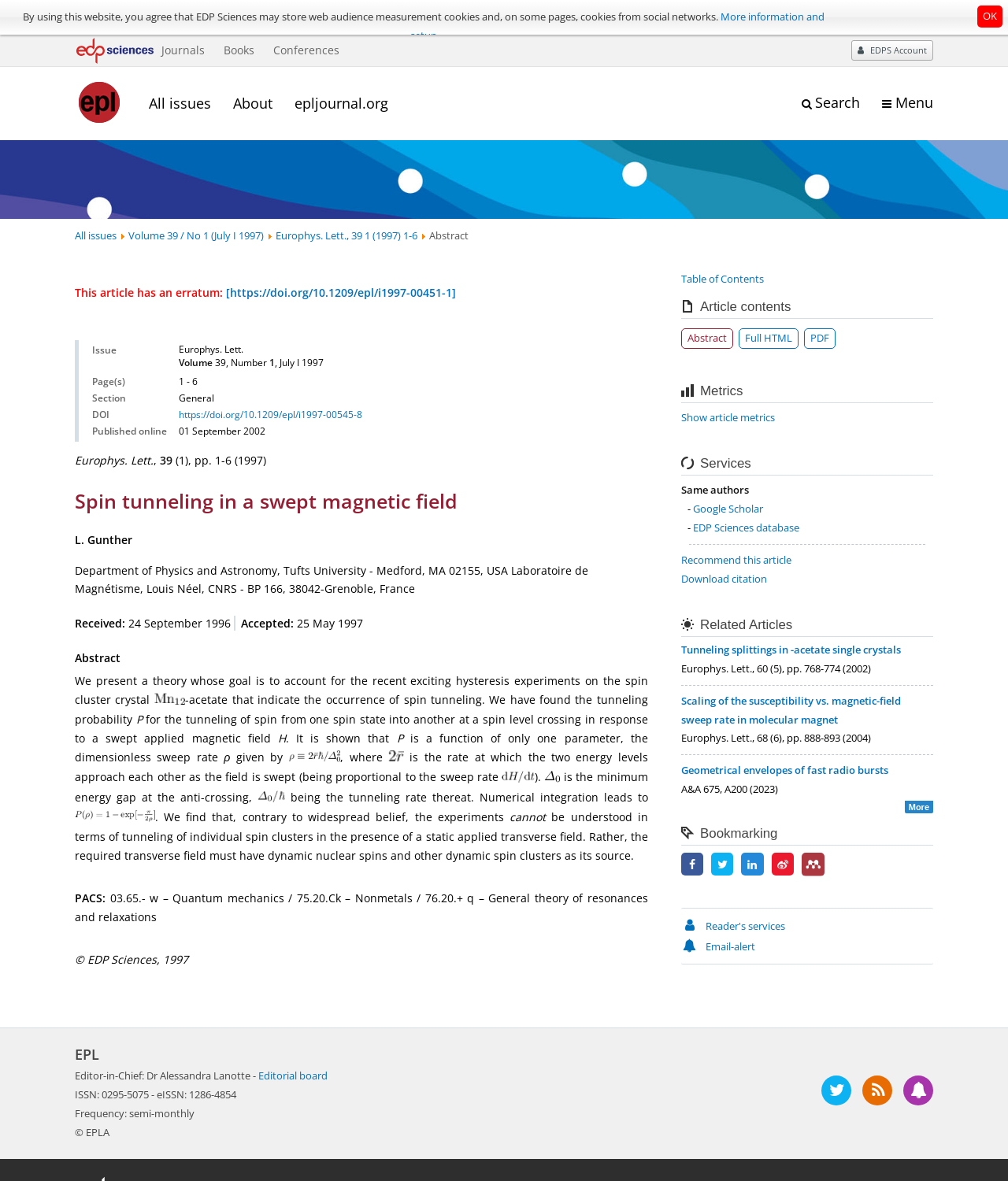Please identify the bounding box coordinates of the clickable element to fulfill the following instruction: "Read more about 'Lemons Ripen Early'". The coordinates should be four float numbers between 0 and 1, i.e., [left, top, right, bottom].

None